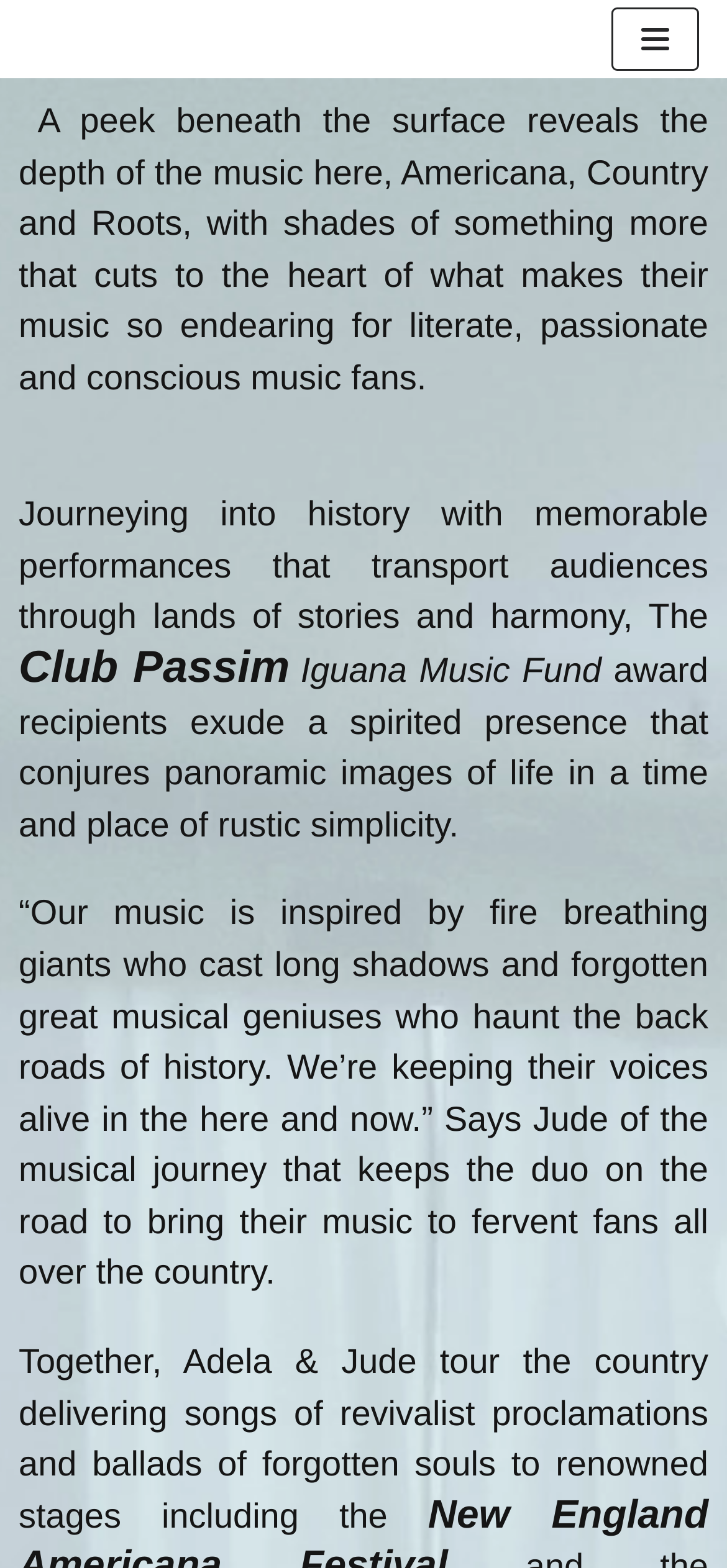Provide your answer in a single word or phrase: 
What is the name of the music fund mentioned?

Iguana Music Fund